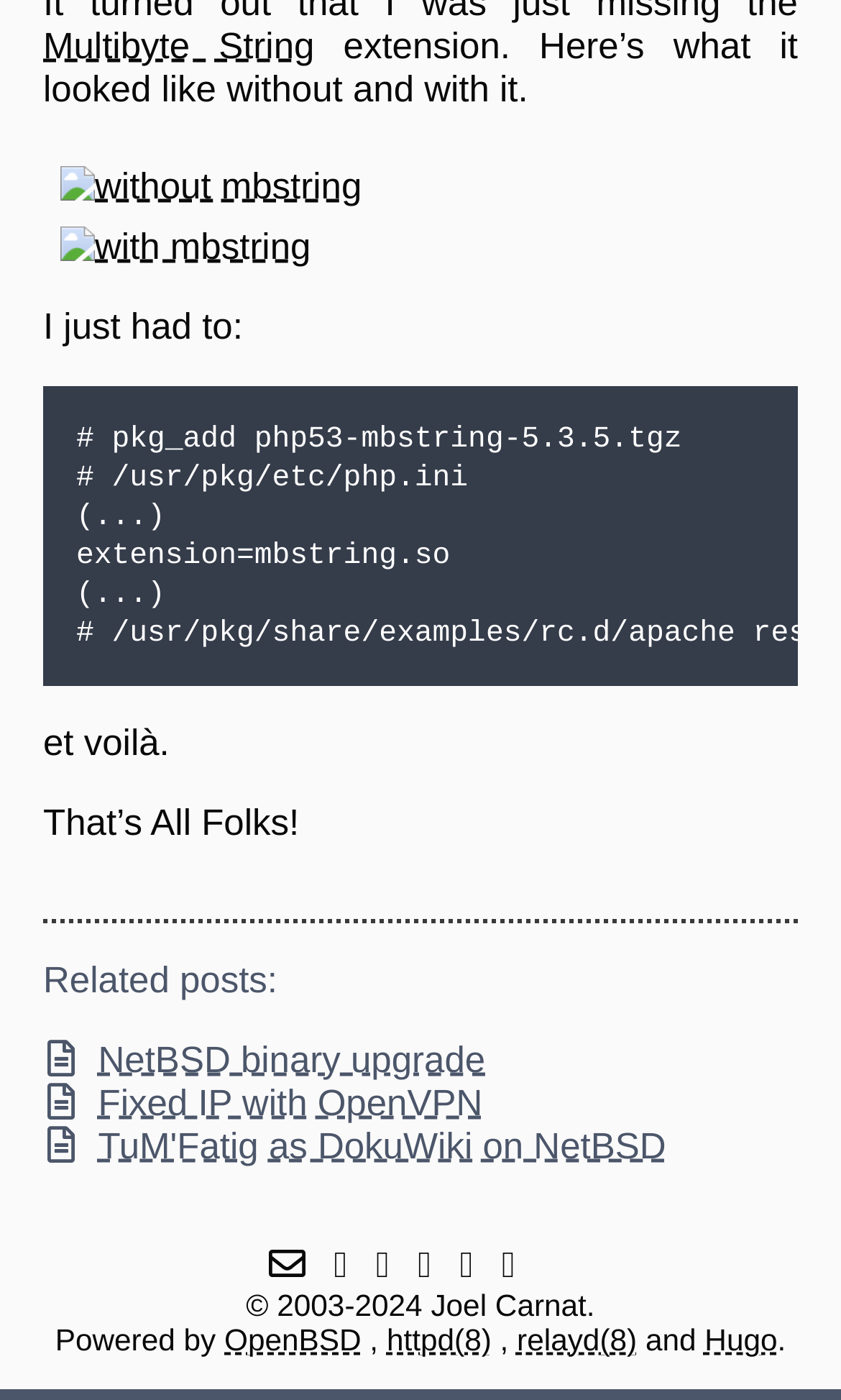What is the copyright year range of the webpage?
Using the image as a reference, answer with just one word or a short phrase.

2003-2024